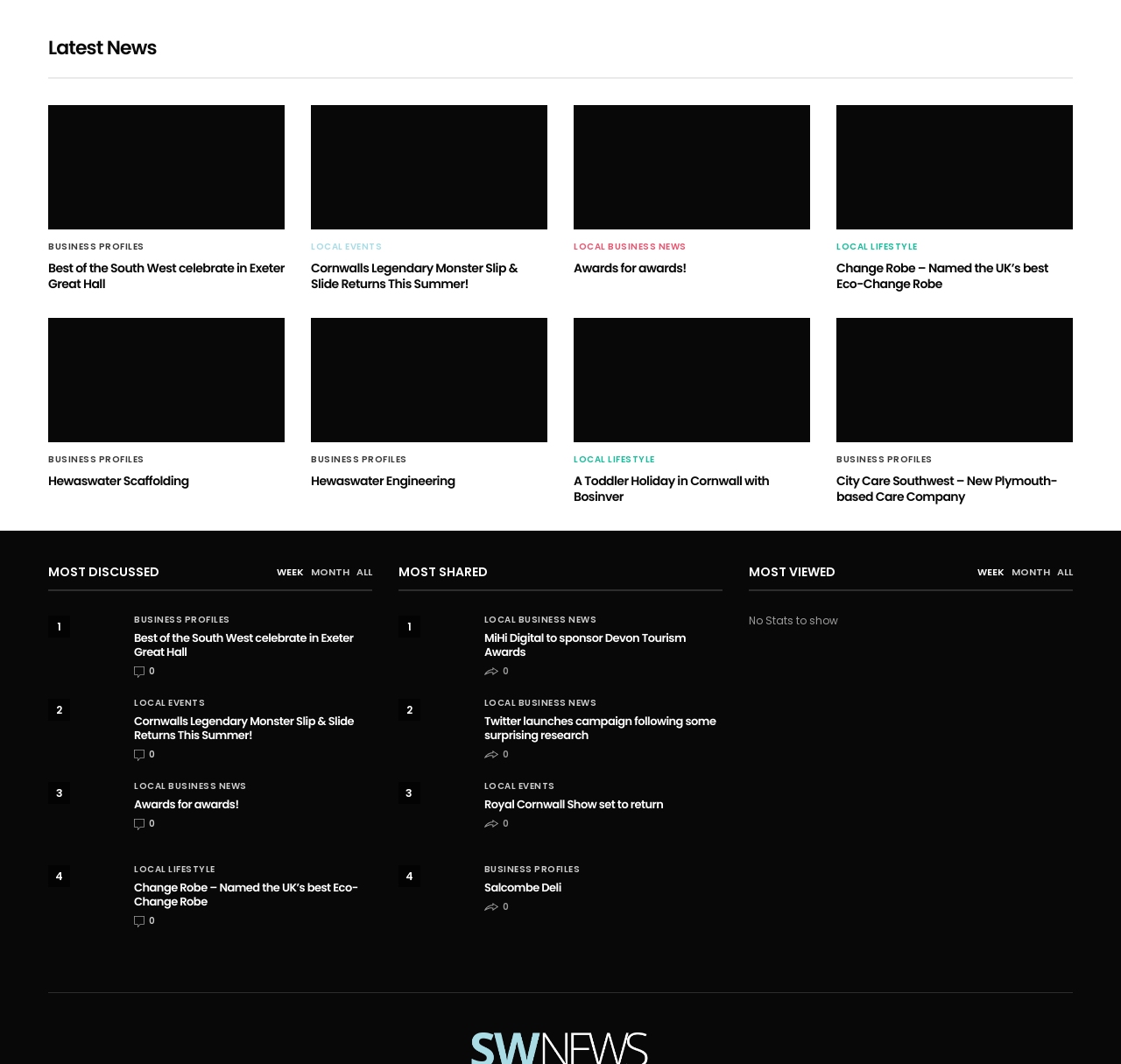Please determine the bounding box coordinates of the element to click on in order to accomplish the following task: "View article about Cornwalls Legendary Monster Slip & Slide Returns This Summer!". Ensure the coordinates are four float numbers ranging from 0 to 1, i.e., [left, top, right, bottom].

[0.277, 0.098, 0.488, 0.215]